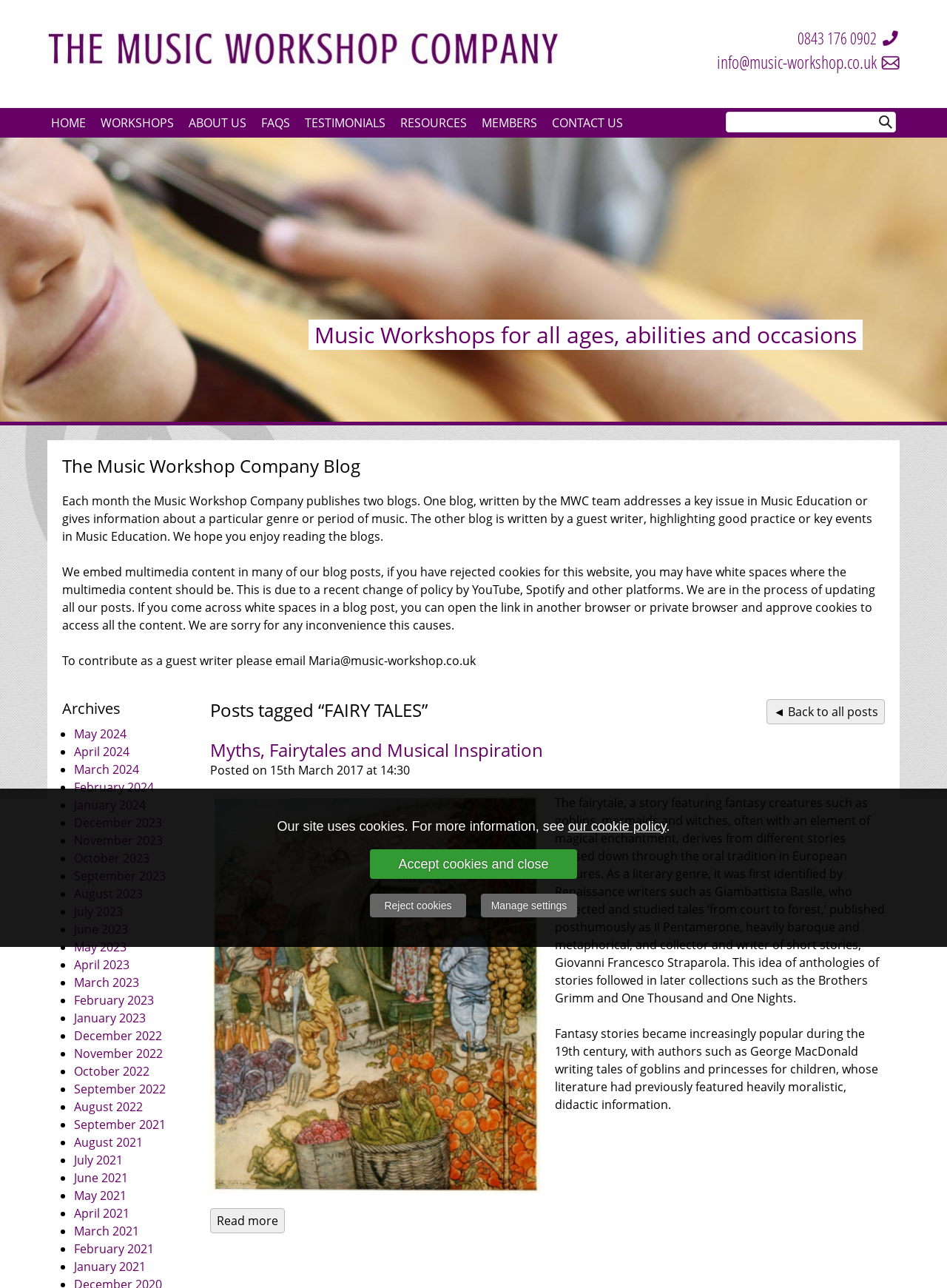What is the phone number at the top of the page?
Please provide a comprehensive answer based on the information in the image.

I found the phone number at the top of the page by looking at the StaticText element with the OCR text '0843 176 0902' and bounding box coordinates [0.842, 0.021, 0.93, 0.038].